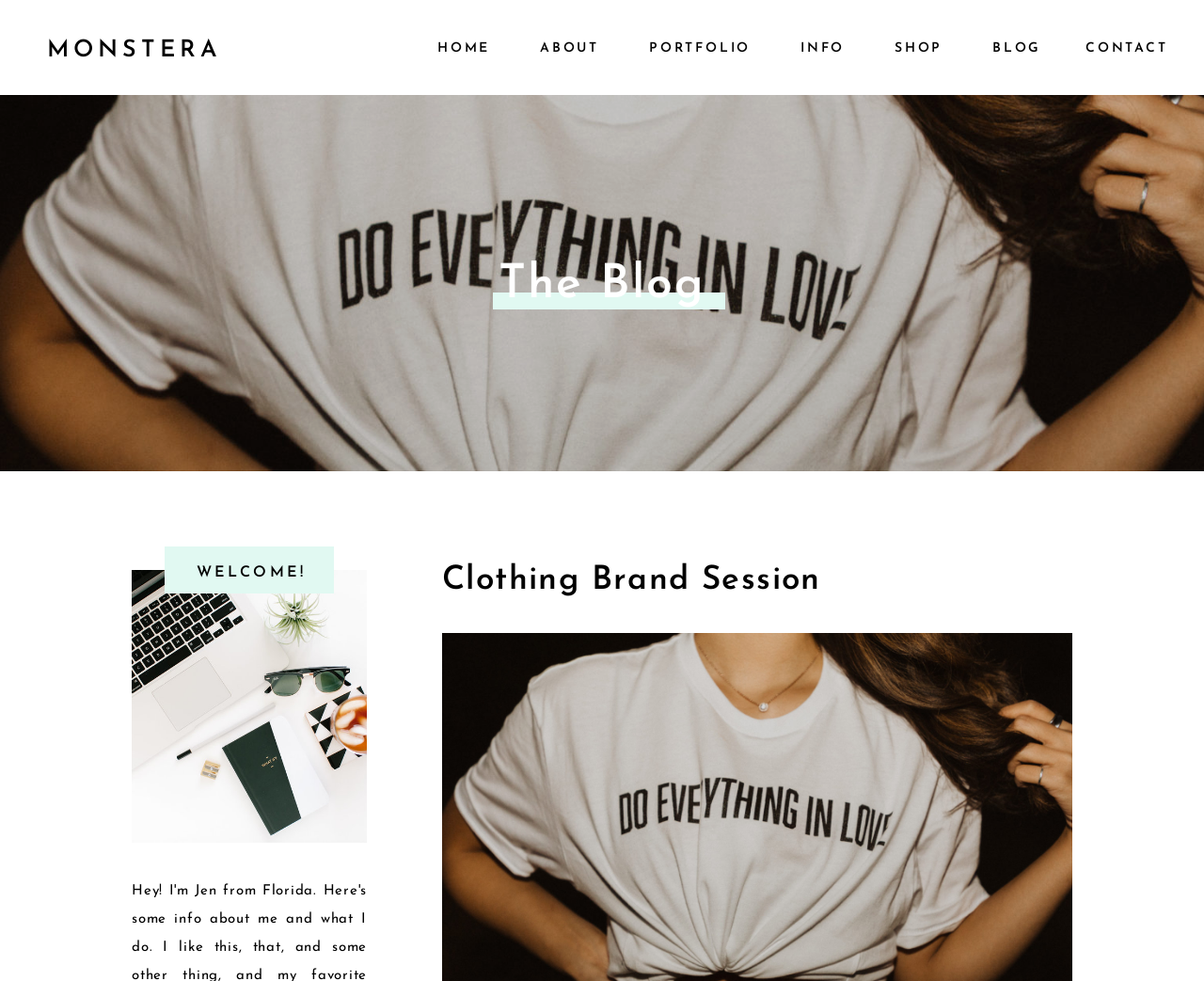Provide a brief response using a word or short phrase to this question:
What is the text above the image?

The Blog